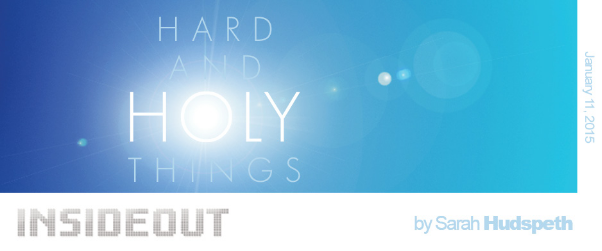Utilize the details in the image to give a detailed response to the question: What is the author's name of the blog post?

The author's name, 'by Sarah Hudspeth', is indicated underneath the title, adding a touch of intimacy to the piece and suggesting personal insight and authorship.